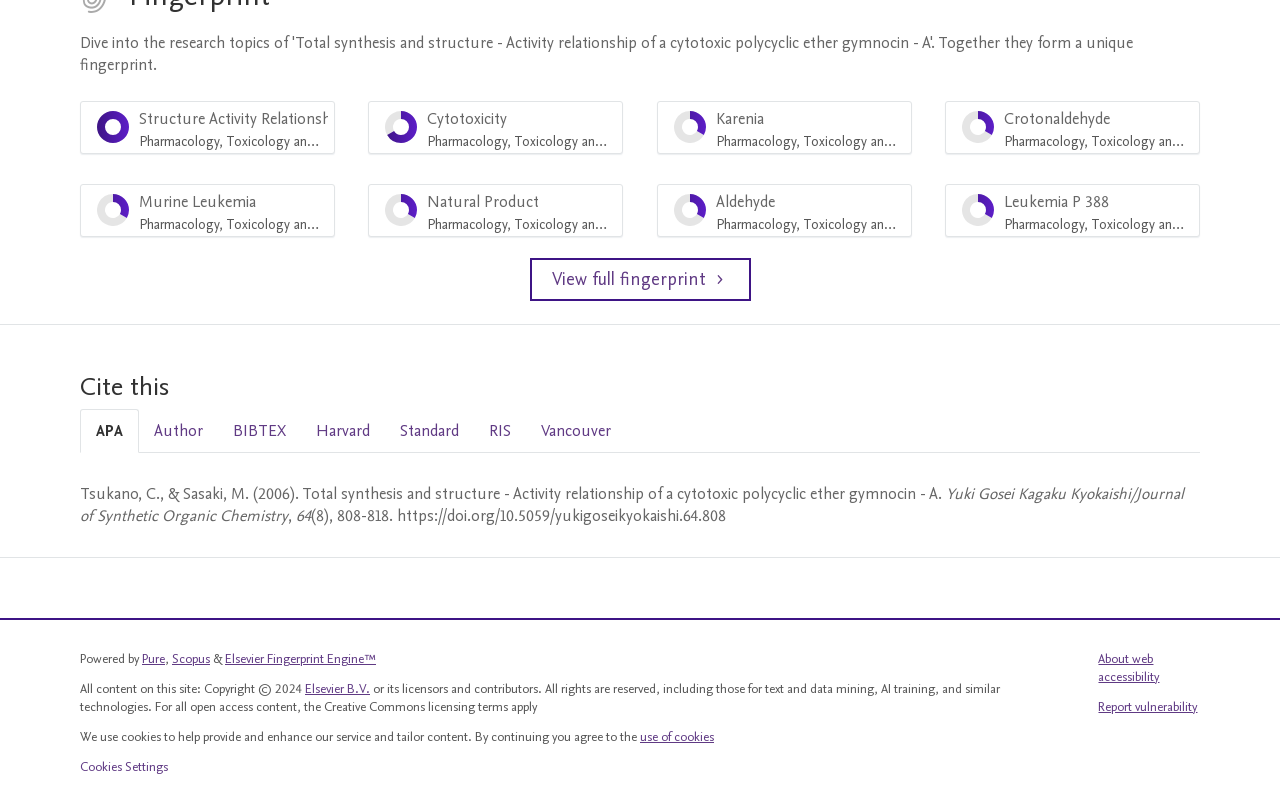Kindly determine the bounding box coordinates for the area that needs to be clicked to execute this instruction: "View full fingerprint".

[0.414, 0.327, 0.586, 0.382]